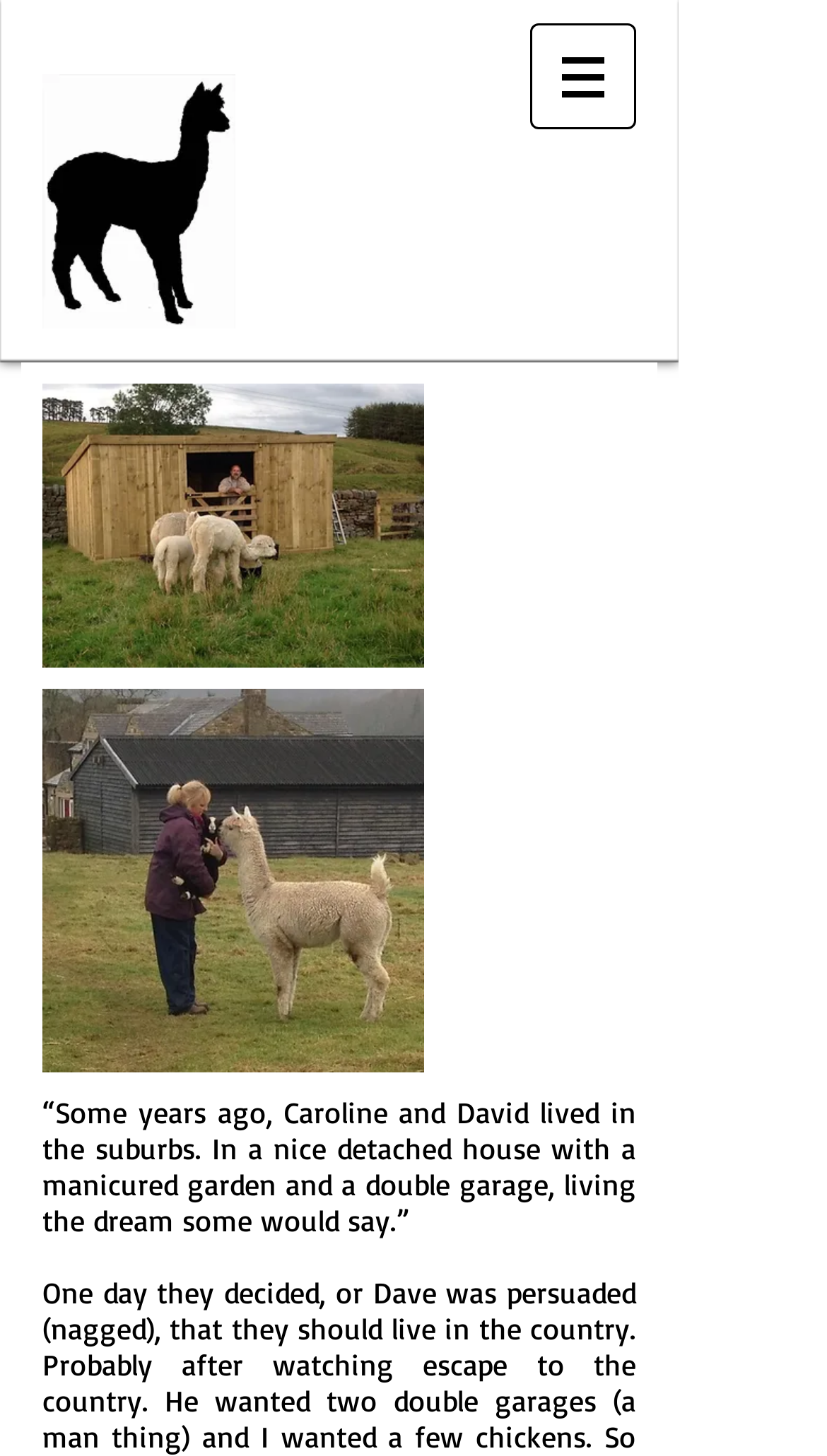Please analyze the image and give a detailed answer to the question:
How many images are on the webpage?

I counted the number of image elements on the webpage, including the 'ALPACA OUTLINE.jpg' image, the 'Alpaca9.jpg' image, the 'alpaca15.jpeg' image, and the image in the navigation menu. There are a total of 4 images.